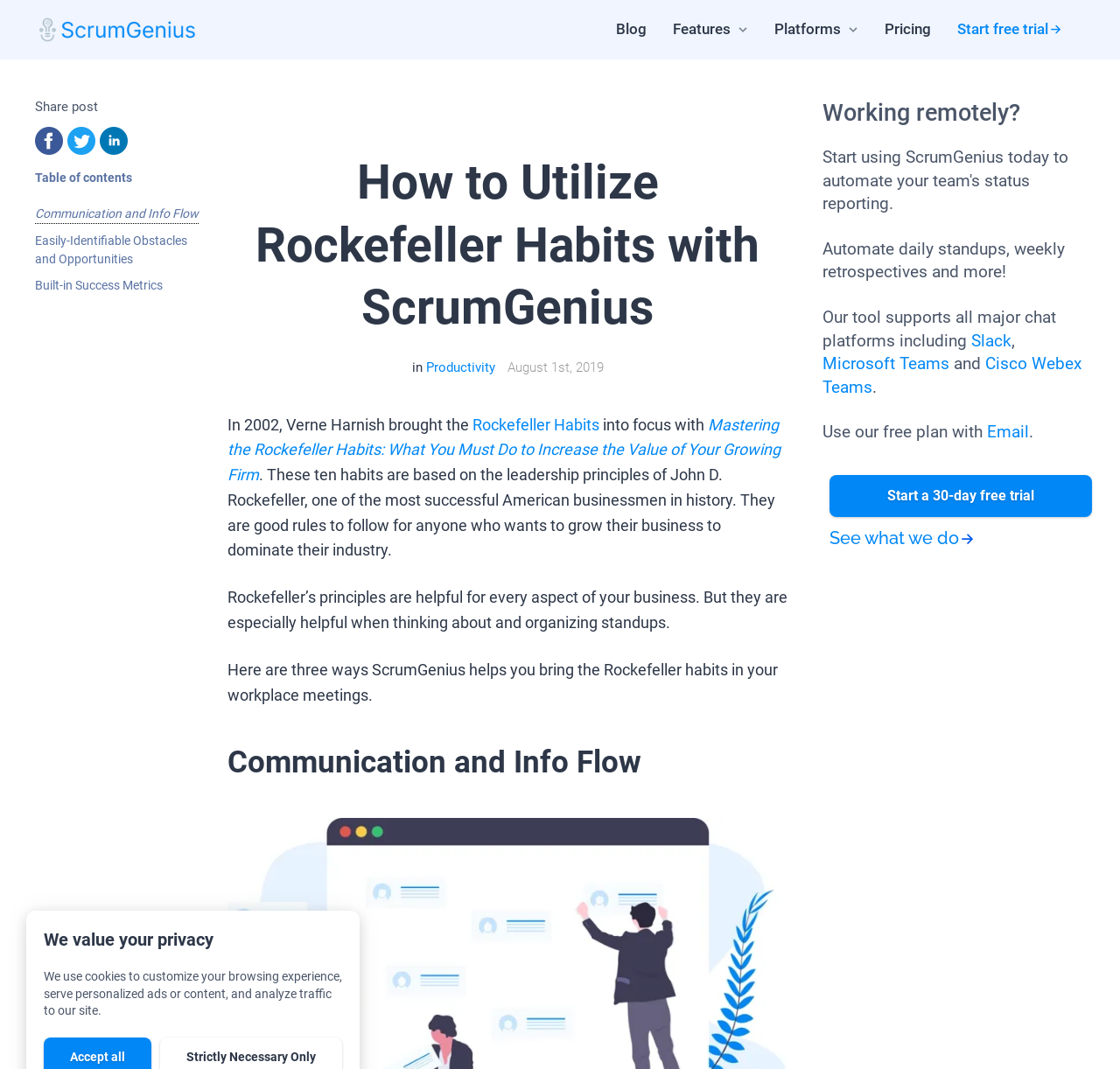Please identify the bounding box coordinates of the element that needs to be clicked to perform the following instruction: "Contact Ana Cláudia Akie Utumi".

None